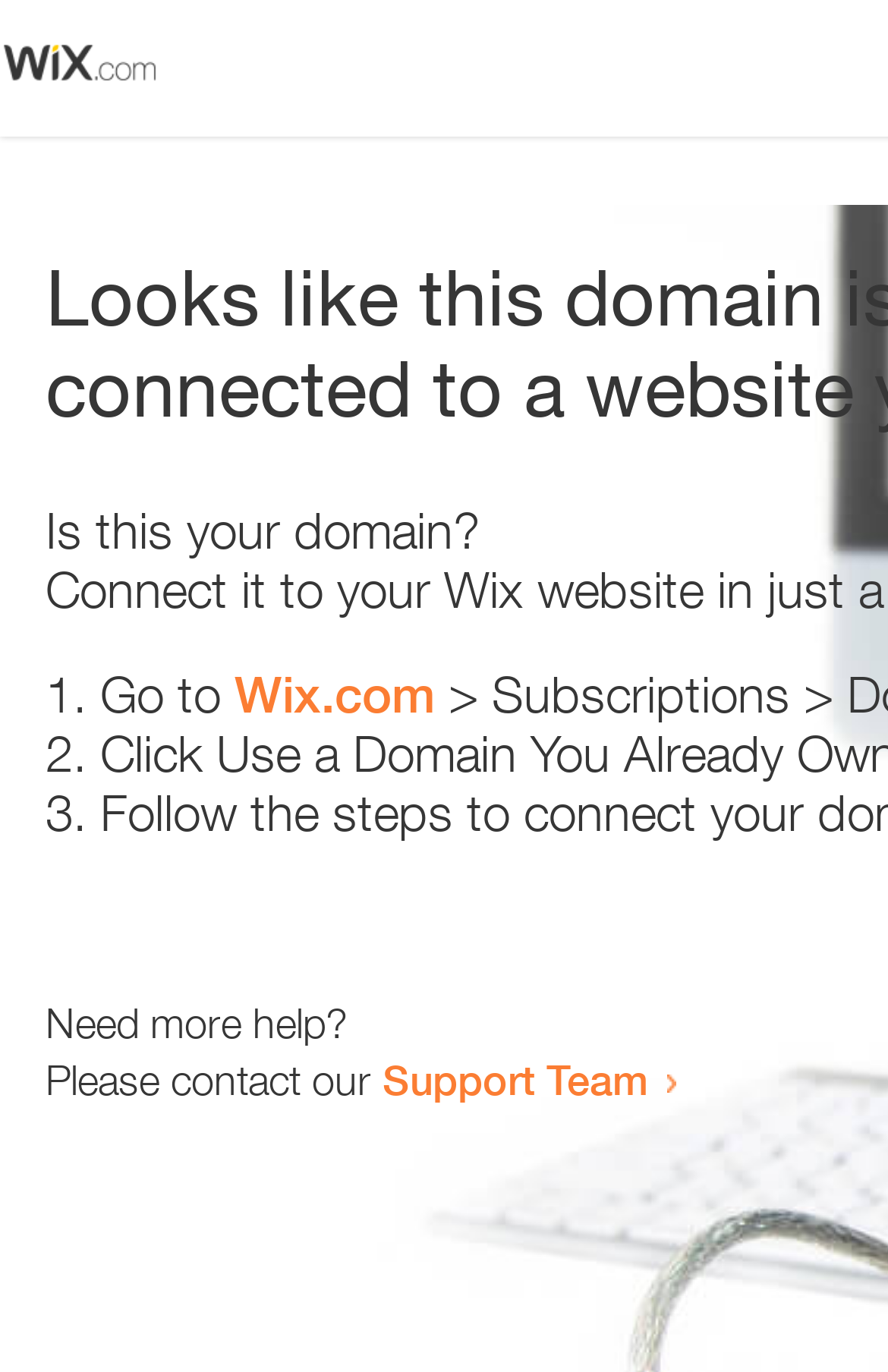What is the purpose of the provided list?
Using the image as a reference, give a one-word or short phrase answer.

To resolve the issue